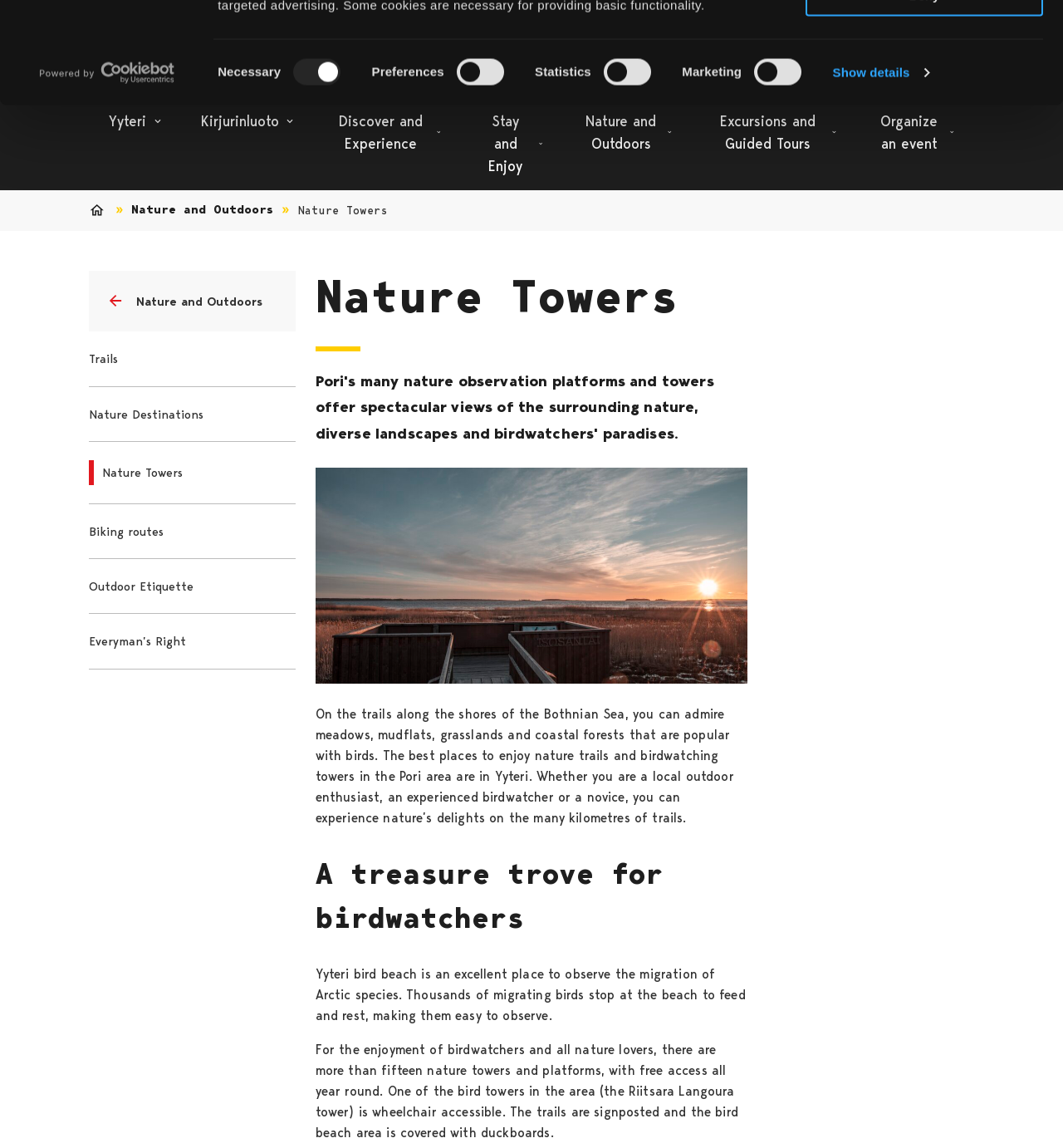Predict the bounding box coordinates for the UI element described as: "Everyman’s Right". The coordinates should be four float numbers between 0 and 1, presented as [left, top, right, bottom].

[0.084, 0.552, 0.175, 0.565]